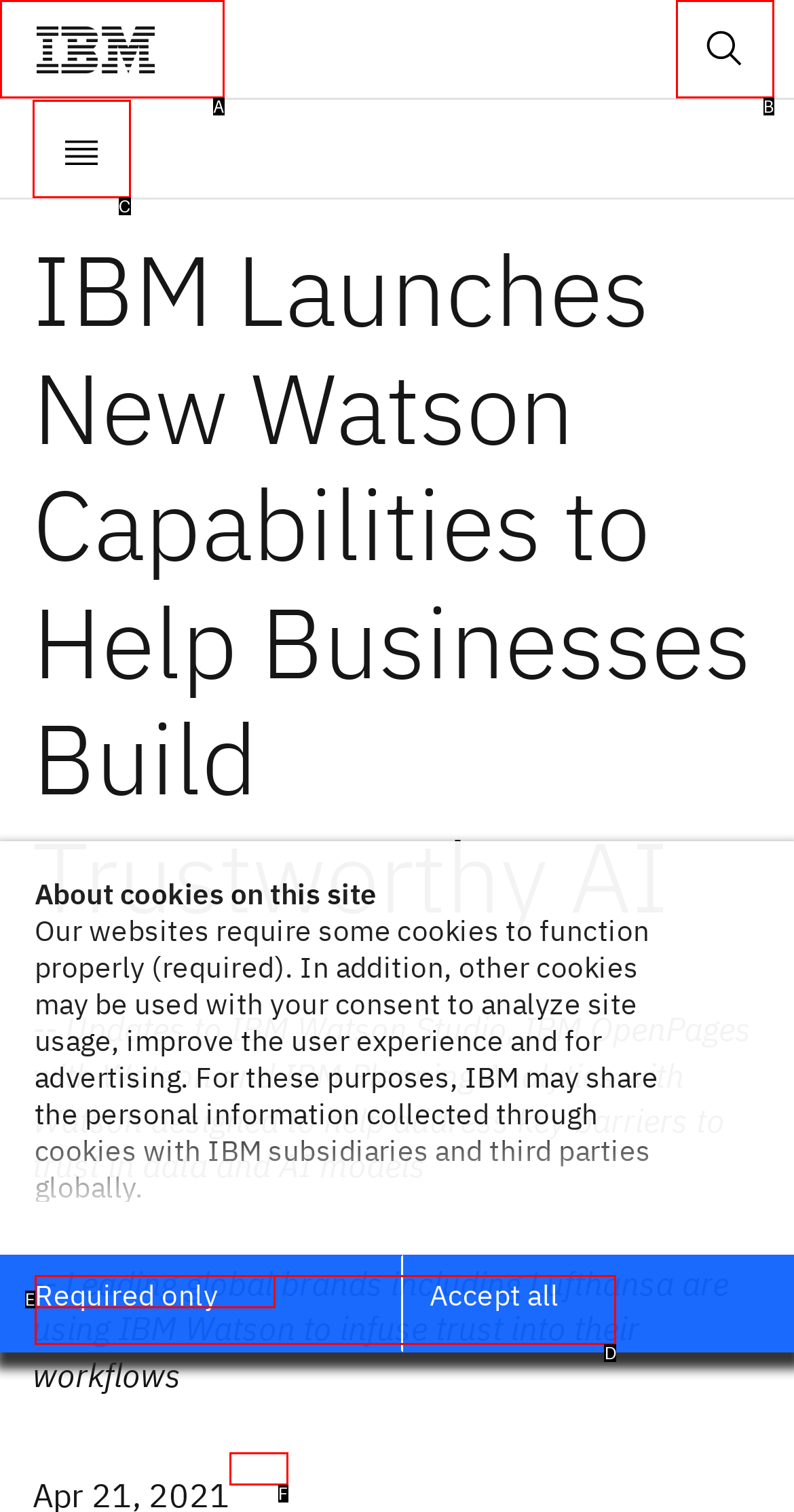Using the element description: aria-label="Open IBM search field", select the HTML element that matches best. Answer with the letter of your choice.

B